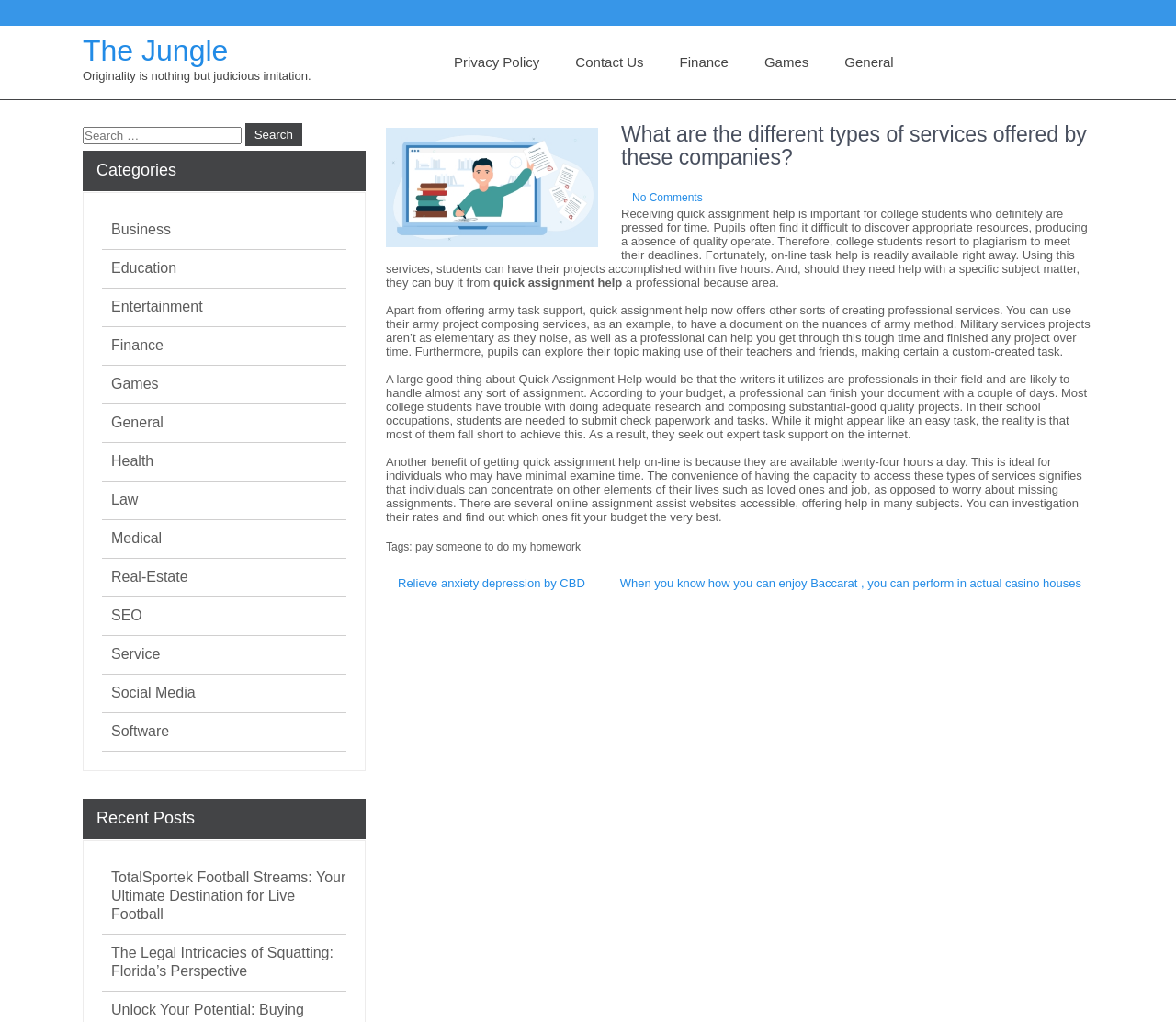Find the bounding box coordinates of the clickable area that will achieve the following instruction: "Read about Pavlidis probe rattles ND".

None